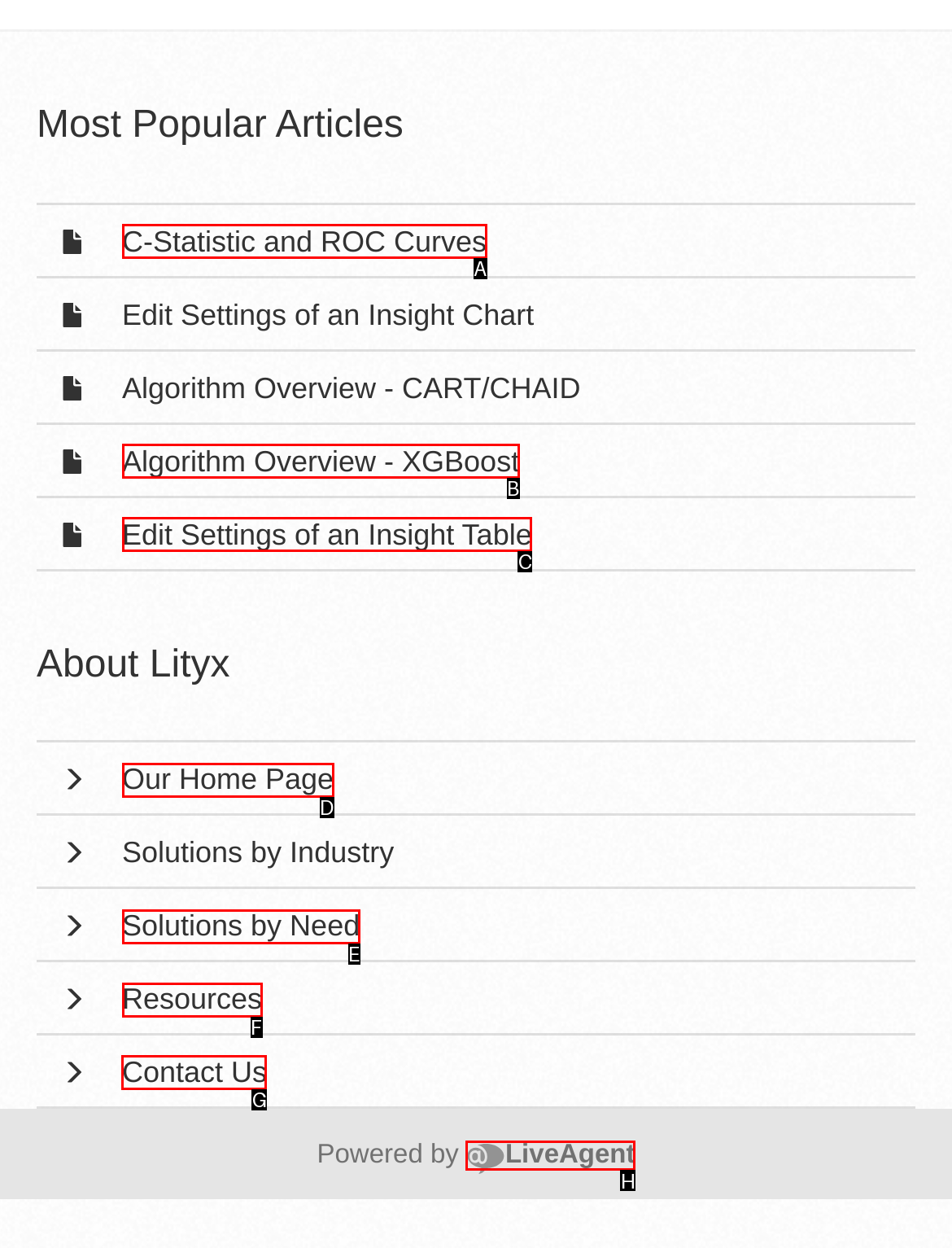To perform the task "contact us", which UI element's letter should you select? Provide the letter directly.

G